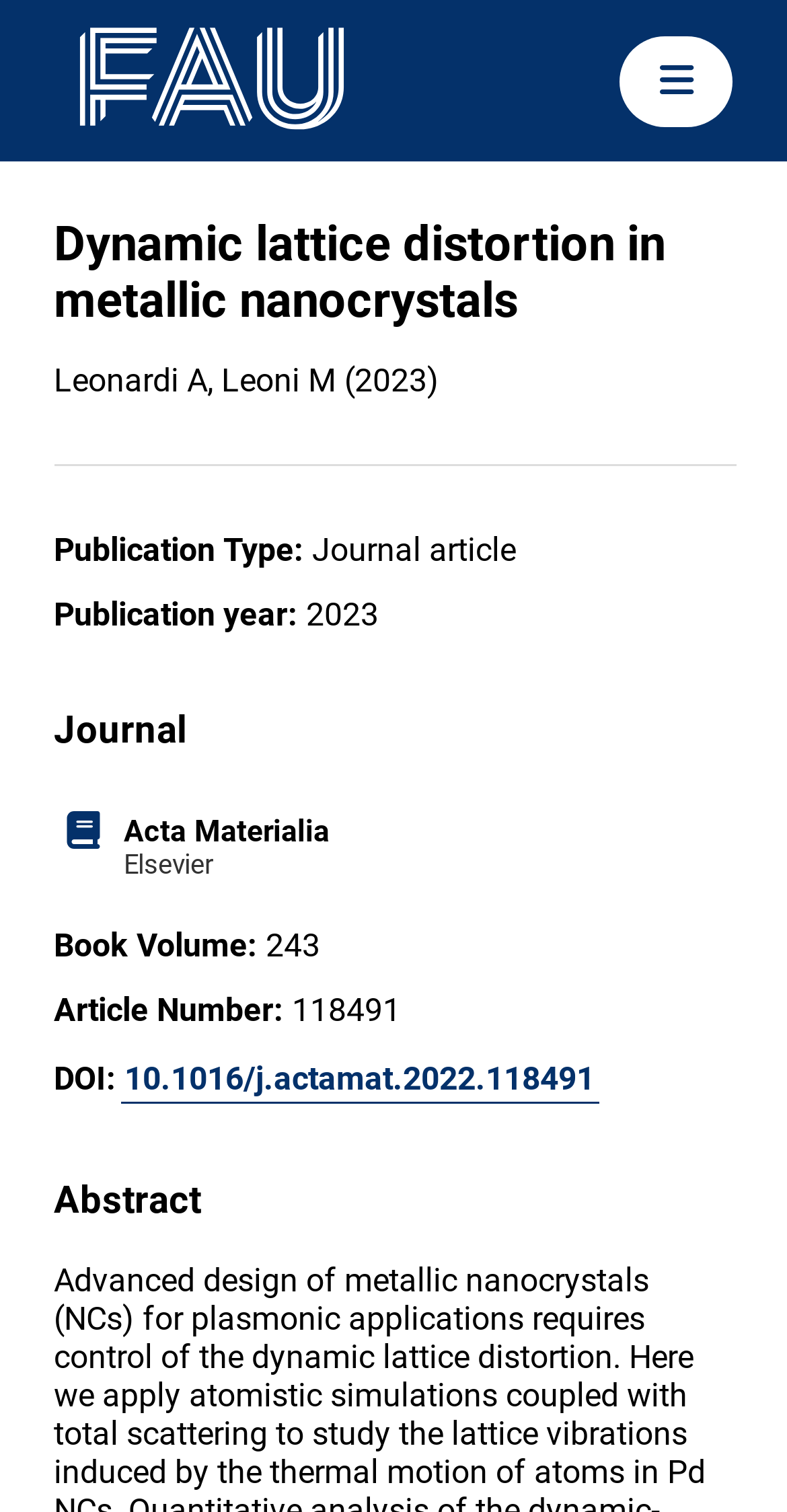Please respond to the question using a single word or phrase:
What is the name of the journal?

Acta Materialia Elsevier